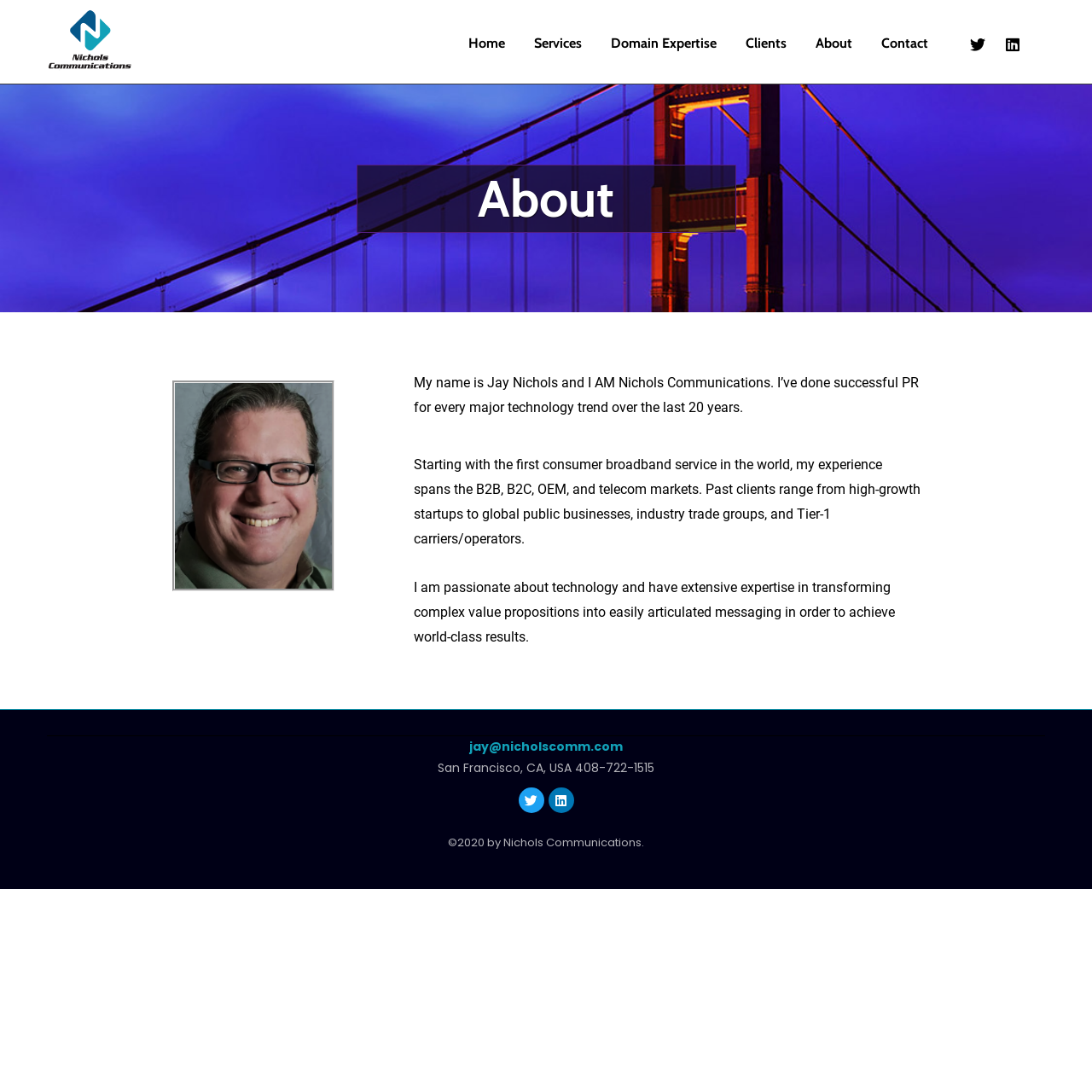Locate the bounding box of the UI element described in the following text: "Domain Expertise".

[0.559, 0.029, 0.656, 0.052]